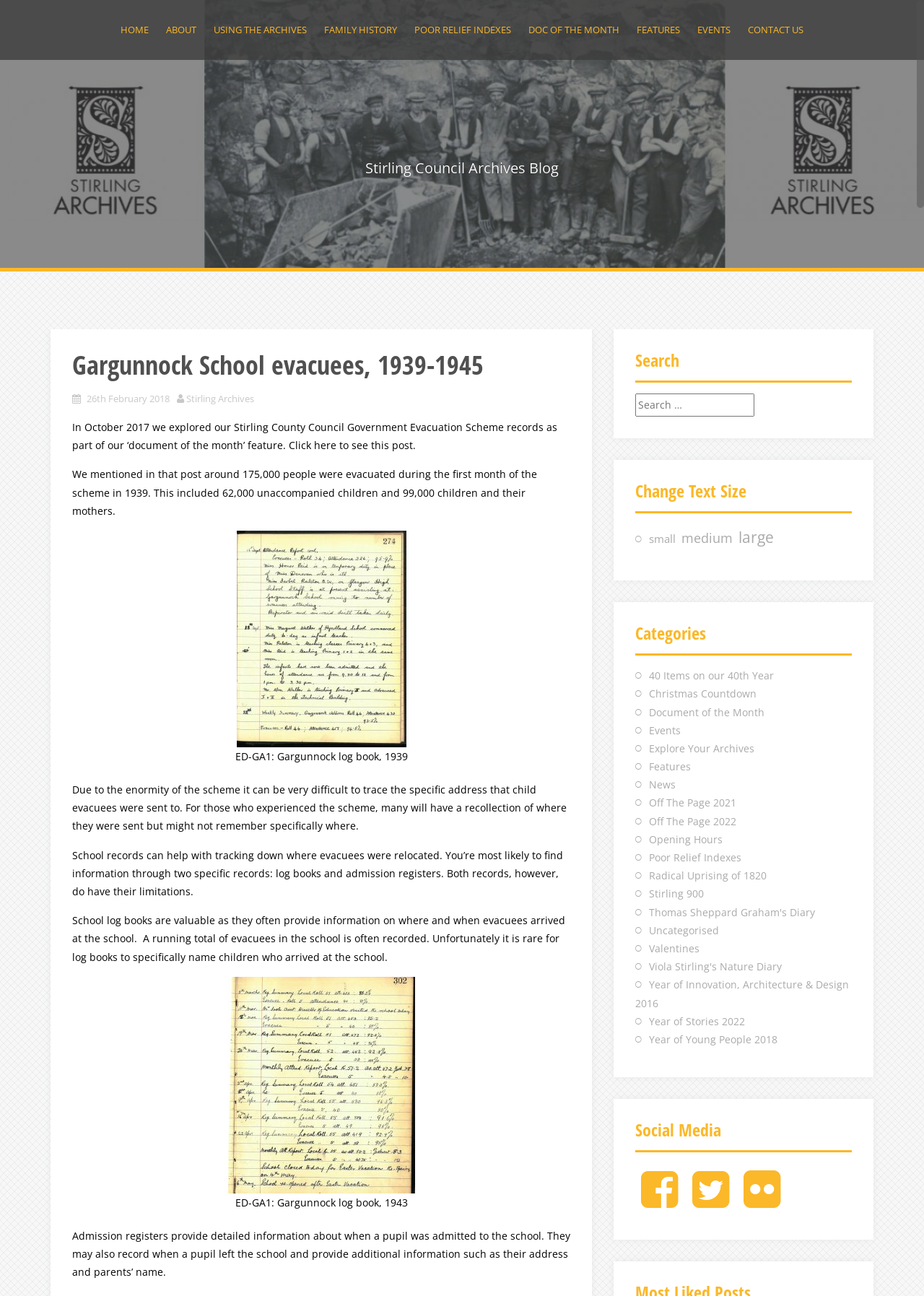What is the name of the council mentioned in the article?
Please answer the question with as much detail and depth as you can.

The article mentions 'Stirling Council Archives Blog' and 'Stirling County Council Government Evacuation Scheme records', which suggests that the council being referred to is Stirling Council.